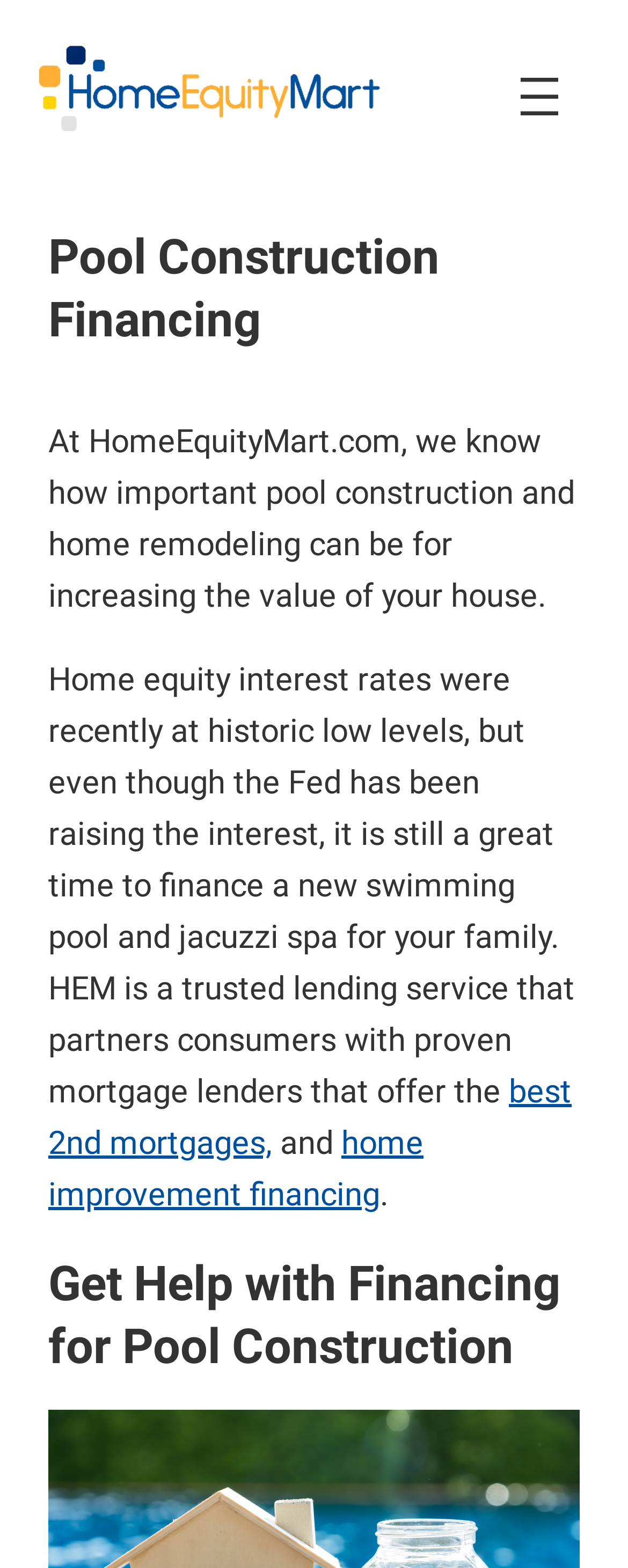Provide a brief response to the question using a single word or phrase: 
What is the goal of financing a new swimming pool and jacuzzi spa?

Increasing the value of a house